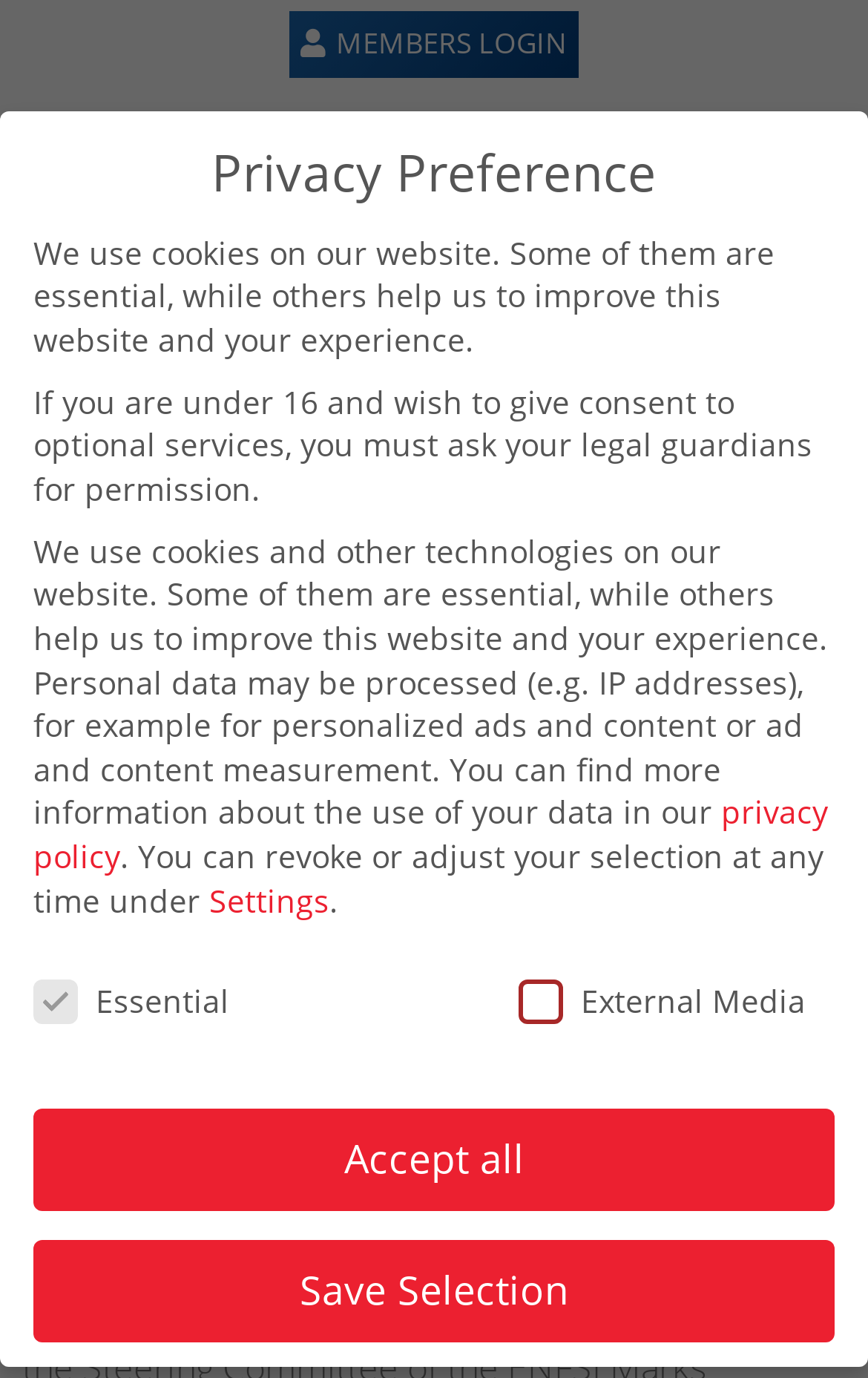Summarize the webpage with intricate details.

The webpage is about the 15th Shoeprint and Toolmarks (SPTM) Meeting, a gathering for forensic shoeprint and toolmark examiners. At the top, there is a navigation menu with links to "MEMBERS LOGIN", "Link", and "Menu". Below the navigation menu, there is a prominent heading that announces the meeting, taking place from 16th to 18th April 2024.

On the left side, there are links to "Home", "Event", and another link to the meeting itself. On the right side, there is a section about privacy preferences, which includes a heading and several paragraphs of text explaining the use of cookies and personal data on the website. This section also includes links to the privacy policy and settings.

Below the privacy section, there is a group of checkboxes and buttons related to privacy preferences, allowing users to select their preferences for essential and external media. Finally, at the bottom, there are two buttons: "Accept all" and "Save Selection", with the latter being focused.

Throughout the webpage, there are no images, but there are several links, headings, and paragraphs of text providing information about the meeting and privacy preferences.